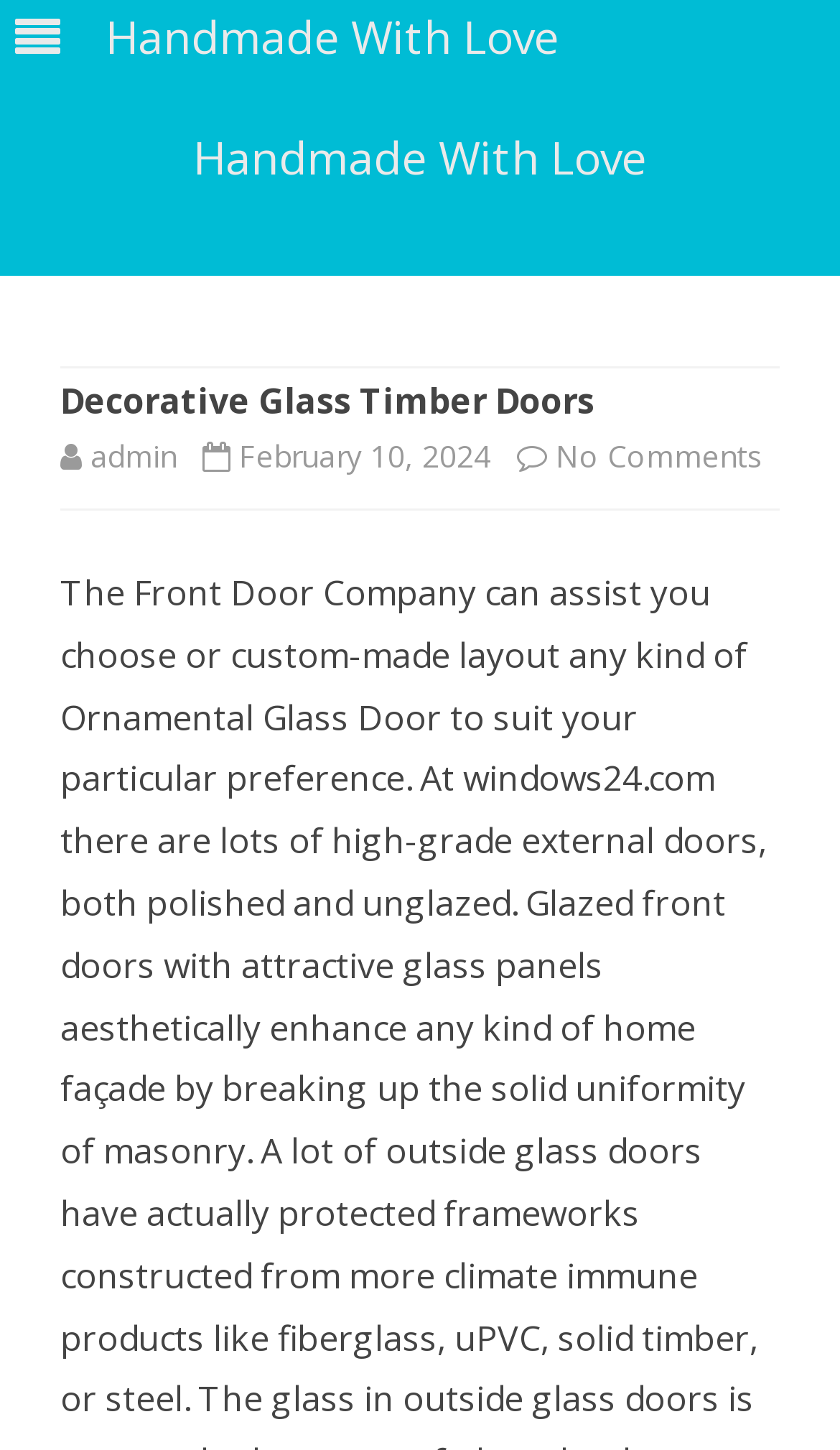What is the date of the last update?
Using the image as a reference, answer the question with a short word or phrase.

February 10, 2024